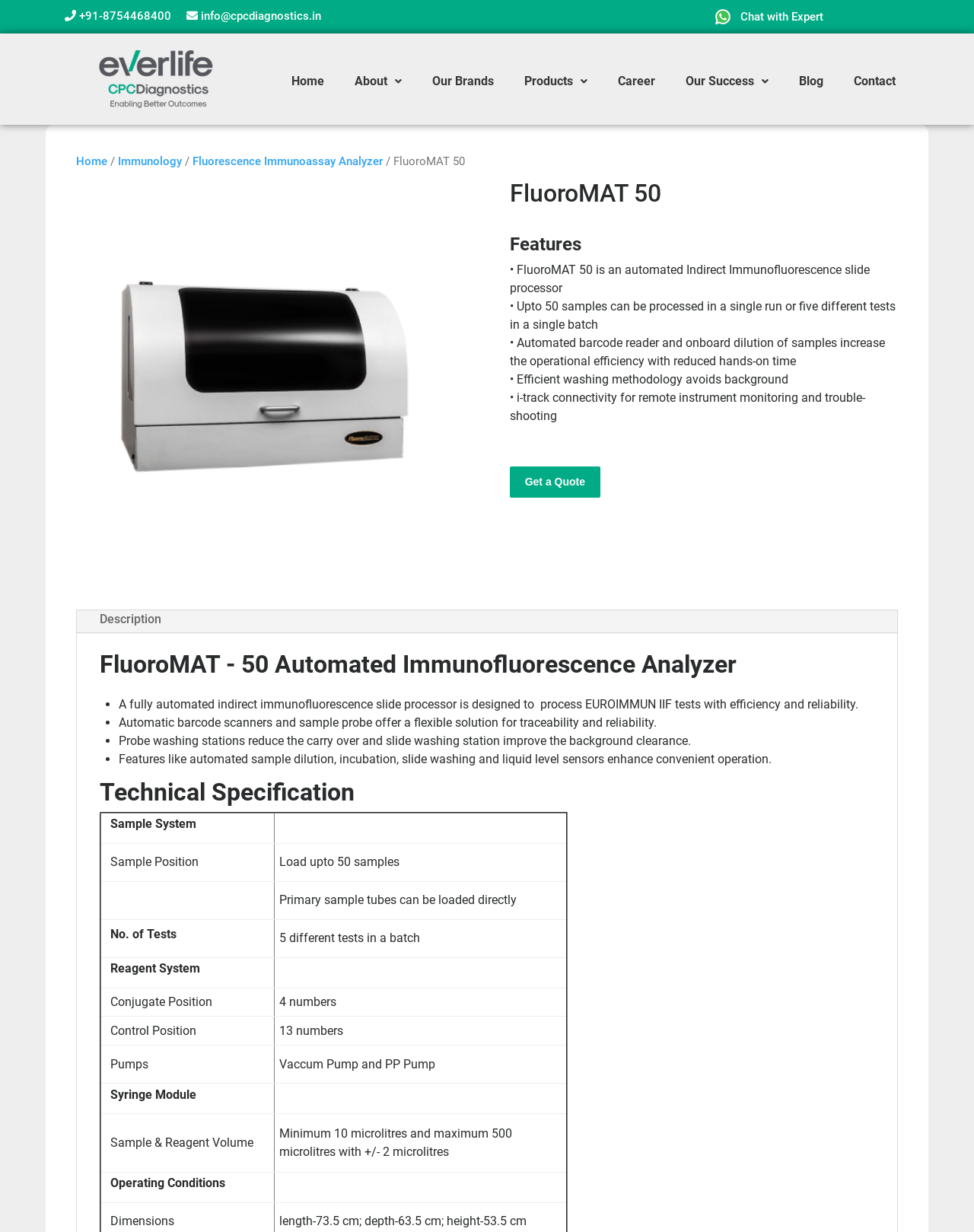Write an exhaustive caption that covers the webpage's main aspects.

This webpage is about the FluoroMAT-50 immunoassay analyzer, an indirect immunofluorescence slide processor. At the top, there is a header section with a phone number, email address, and a "Chat with Expert" link accompanied by an image. Below this, there is a navigation menu with links to "Home", "About", "Our Brands", "Products", "Career", "Our Success", and "Blog".

On the left side, there is a breadcrumb navigation section showing the current page's location, with links to "Home", "Immunology", and "Fluorescence Immunoassay Analyzer". Below this, there is a link to "FluoroMAT 50 - Immunology" accompanied by an image.

The main content section is divided into several parts. At the top, there is a heading "FluoroMAT 50" followed by a section describing the features of the product, including its ability to process up to 50 samples in a single run, automated barcode reader, and onboard dilution of samples. Below this, there is a "Get a Quote" button.

The next section is headed "Description" and provides a detailed description of the FluoroMAT-50 analyzer, including its ability to process EUROIMMUN IIF tests with efficiency and reliability. This section is divided into several bullet points, each describing a feature of the product, such as automatic barcode scanners, probe washing stations, and liquid level sensors.

The final section is headed "Technical Specification" and provides a table with detailed technical specifications of the product, including sample system, sample position, number of tests, reagent system, conjugate position, control position, pumps, and syringe module.